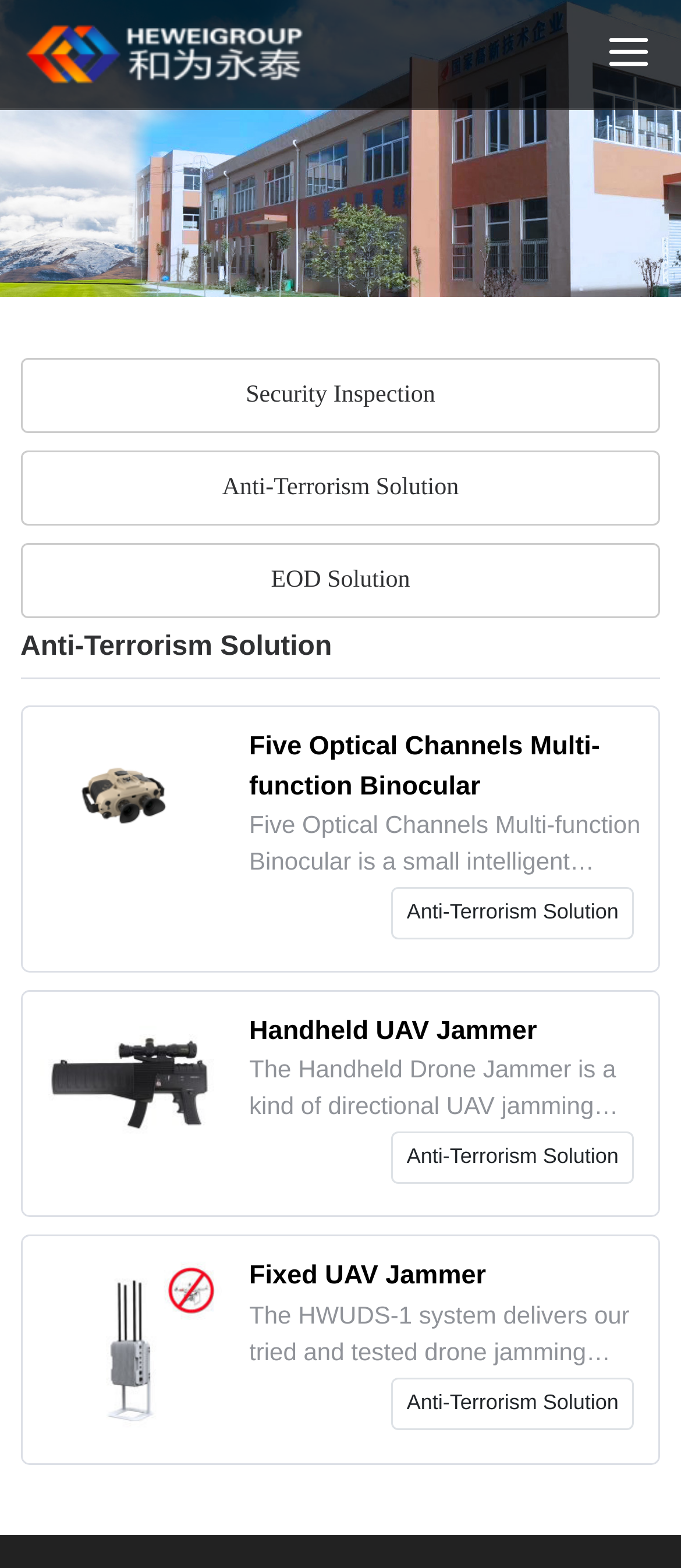Please locate the bounding box coordinates of the element's region that needs to be clicked to follow the instruction: "visit the company homepage". The bounding box coordinates should be provided as four float numbers between 0 and 1, i.e., [left, top, right, bottom].

[0.036, 0.024, 0.446, 0.042]